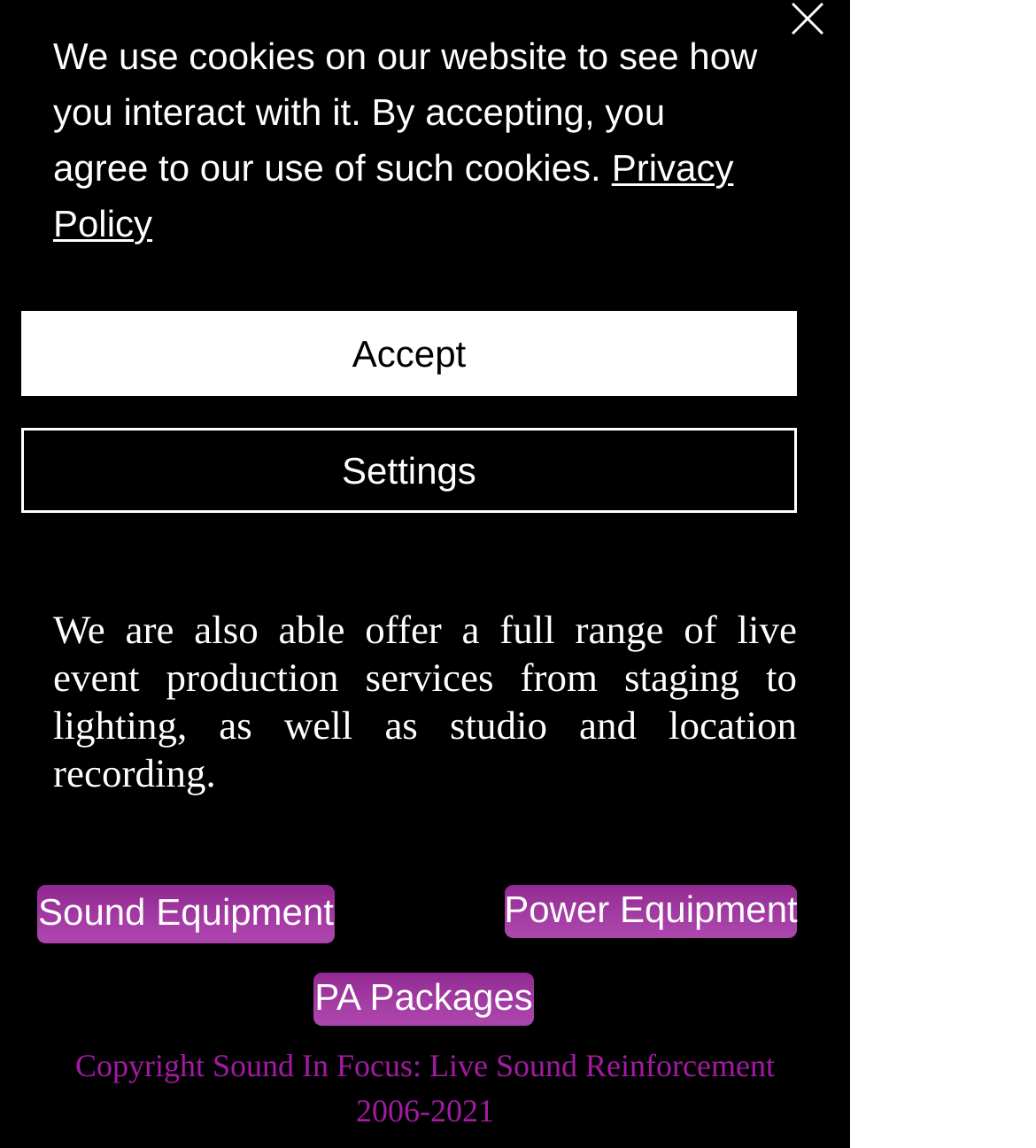Based on the element description Phone, identify the bounding box of the UI element in the given webpage screenshot. The coordinates should be in the format (top-left x, top-left y, bottom-right x, bottom-right y) and must be between 0 and 1.

[0.0, 0.384, 0.205, 0.493]